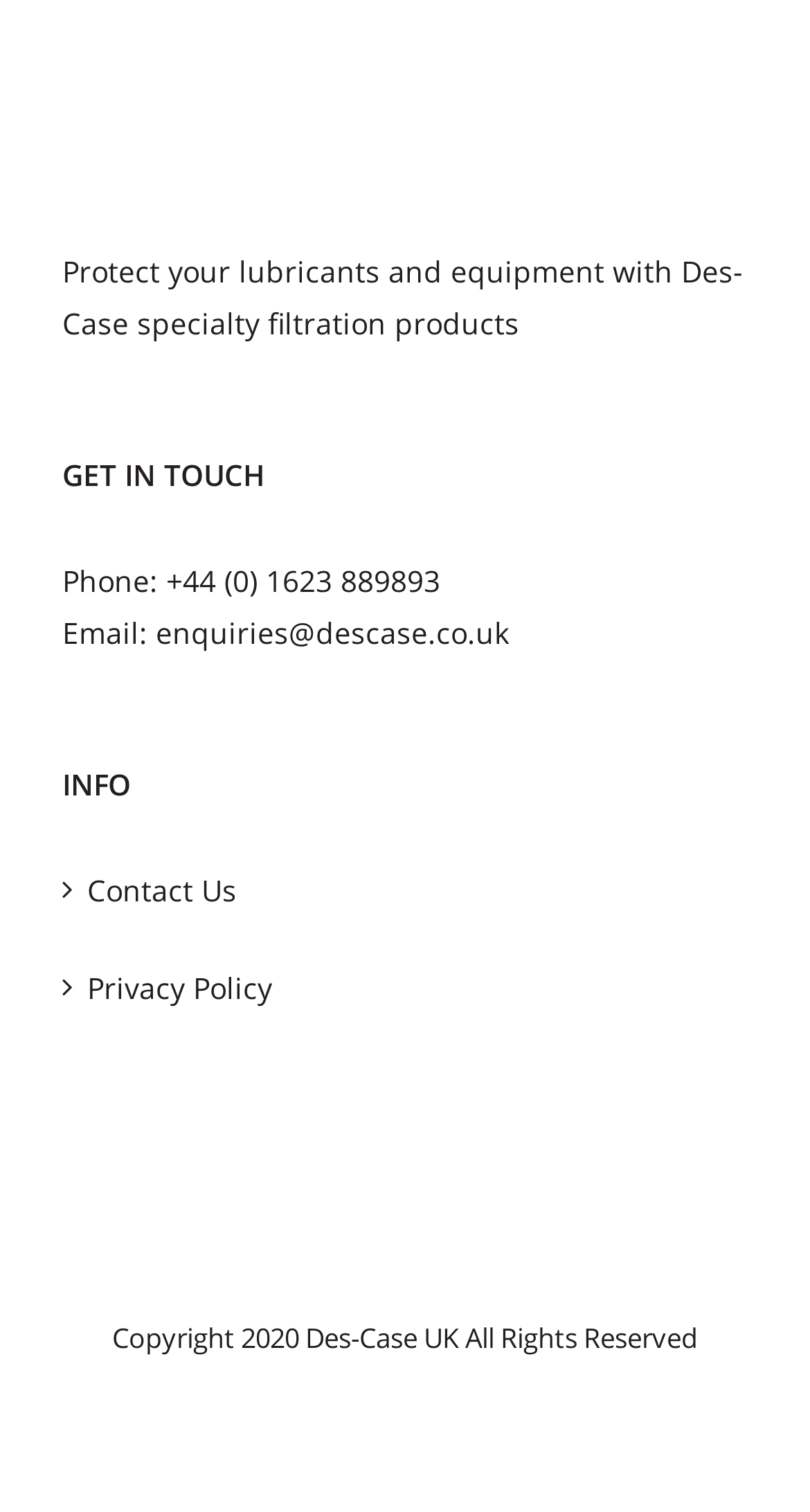Using the information shown in the image, answer the question with as much detail as possible: What is the company's phone number?

I found the phone number by looking at the 'GET IN TOUCH' section, where it is listed as 'Phone: +44 (0) 1623 889893'.